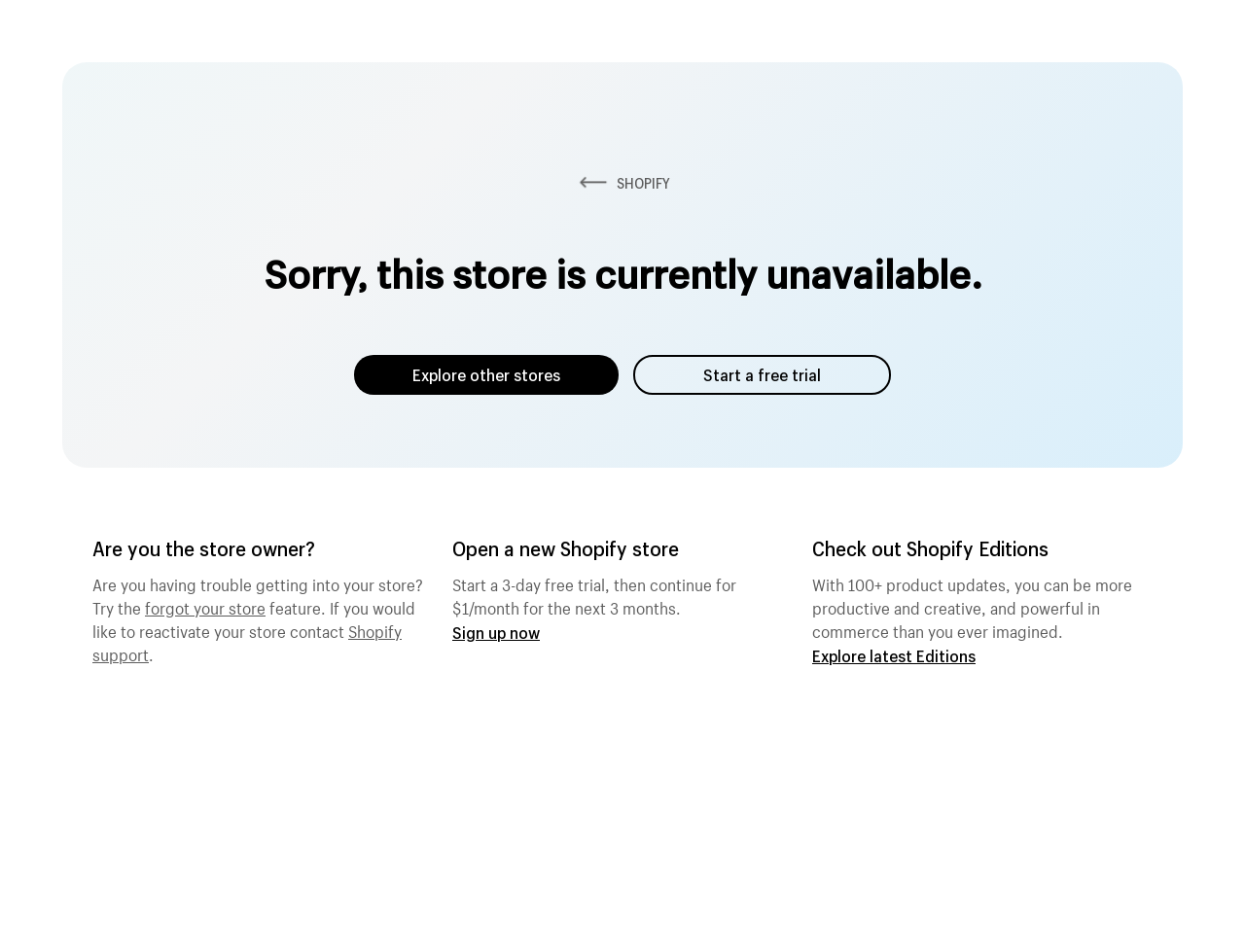What can users do if they are not the store owner?
Make sure to answer the question with a detailed and comprehensive explanation.

If users are not the store owner, they can open a new Shopify store, as suggested by the text 'Open a new Shopify store' and the 'Sign up now' link.